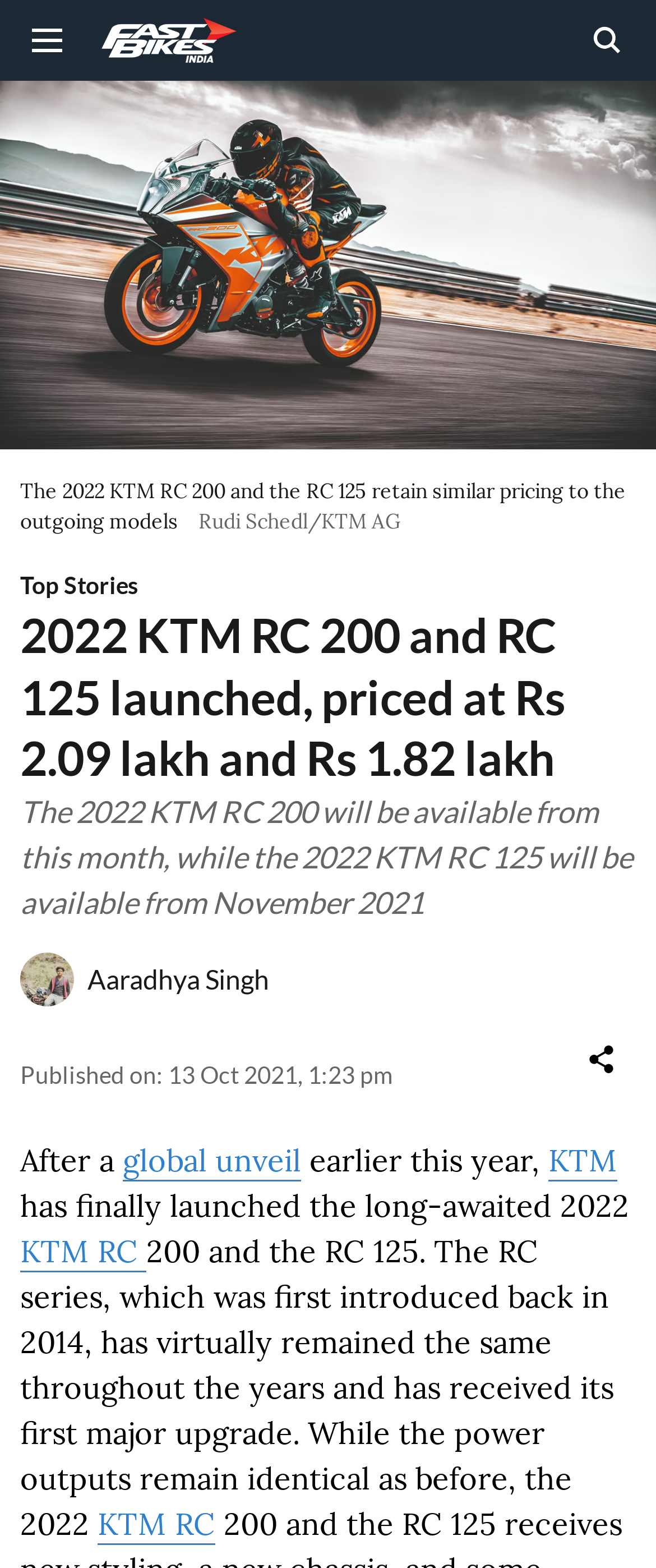What series of KTM bikes is being discussed?
Use the information from the screenshot to give a comprehensive response to the question.

The answer can be found in the StaticText 'The RC series, which was first introduced back in 2014, has virtually remained the same throughout the years and has received its first major upgrade.' which indicates that the series of KTM bikes being discussed is the RC series.